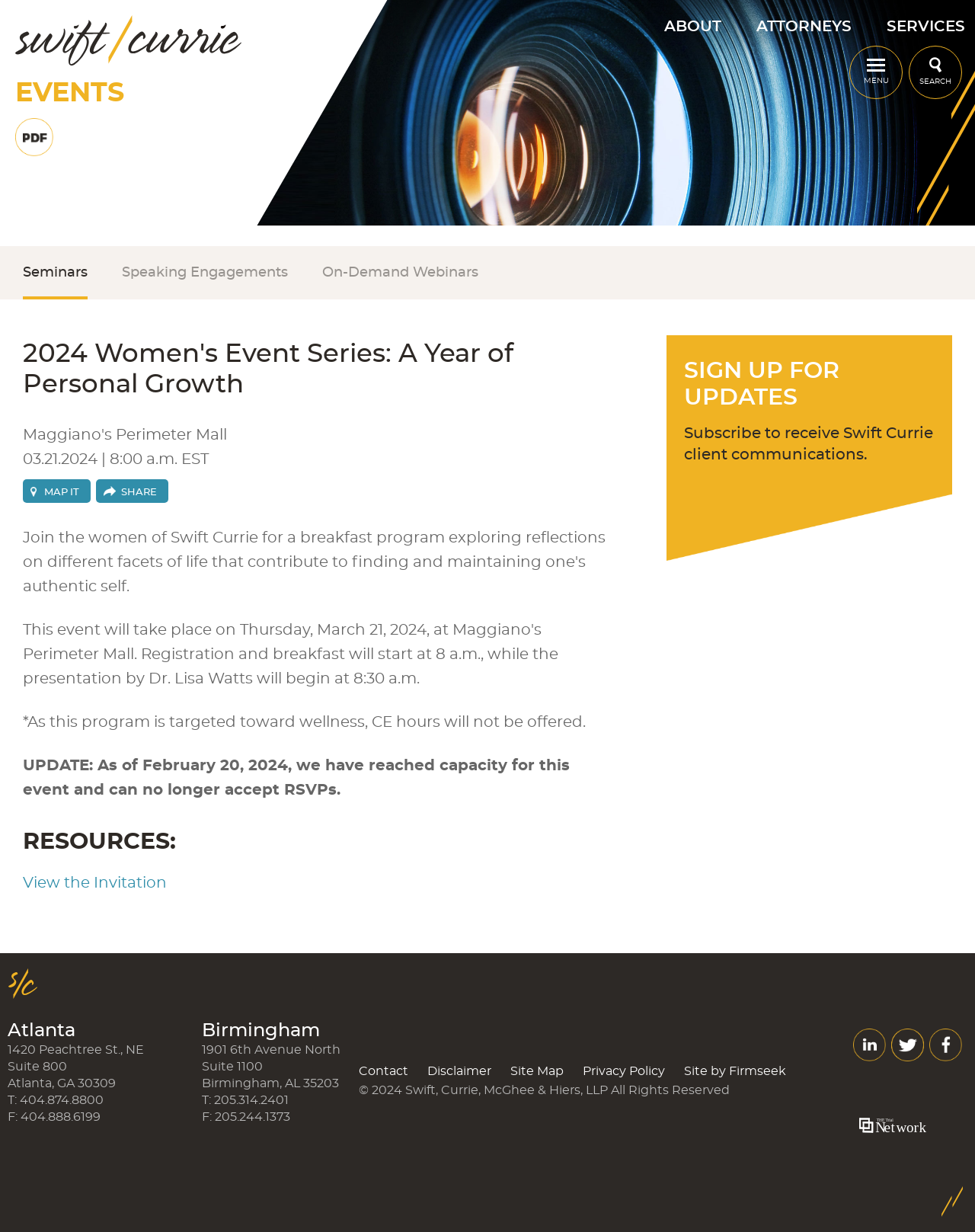What is the phone number of the Birmingham office?
Using the information from the image, answer the question thoroughly.

I found the phone number by looking at the footer section, where it lists the office locations. The Birmingham office phone number is '205.314.2401'.